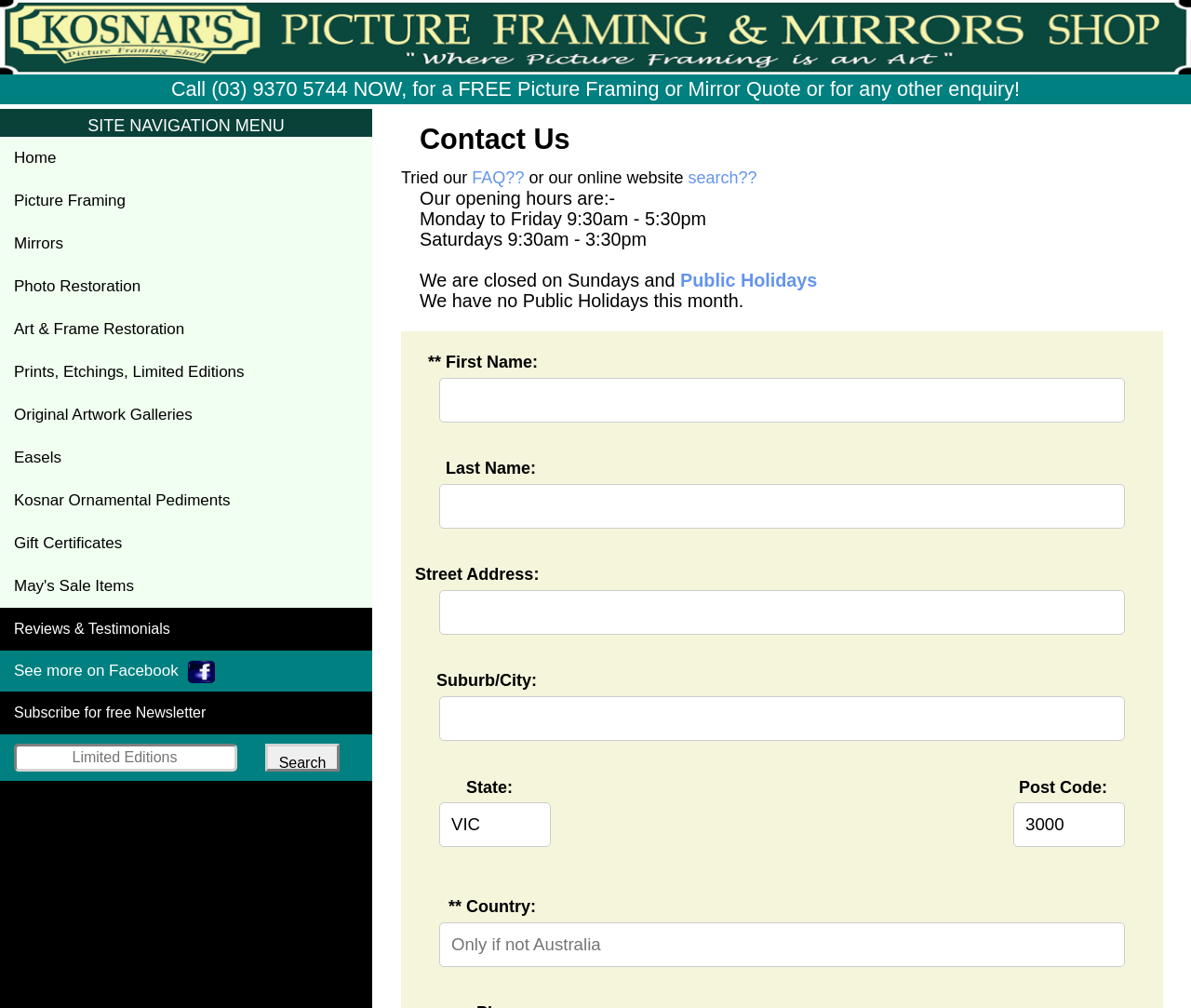Find and indicate the bounding box coordinates of the region you should select to follow the given instruction: "Click on the 'Game' link".

None